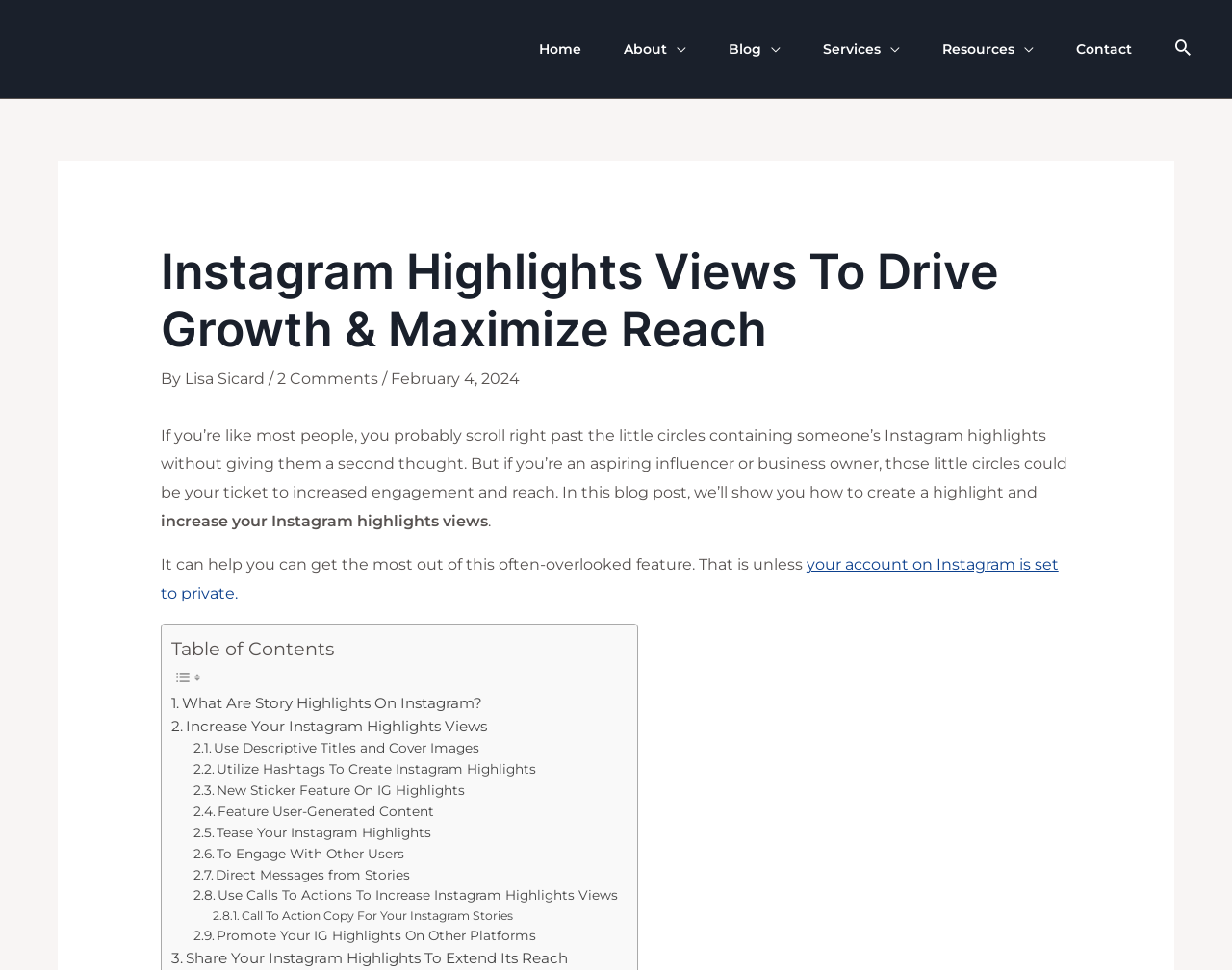What is the first step to increase Instagram highlights views?
Please provide an in-depth and detailed response to the question.

The blog post mentions that creating a highlight is the first step to increase Instagram highlights views, as mentioned in the introductory paragraph.